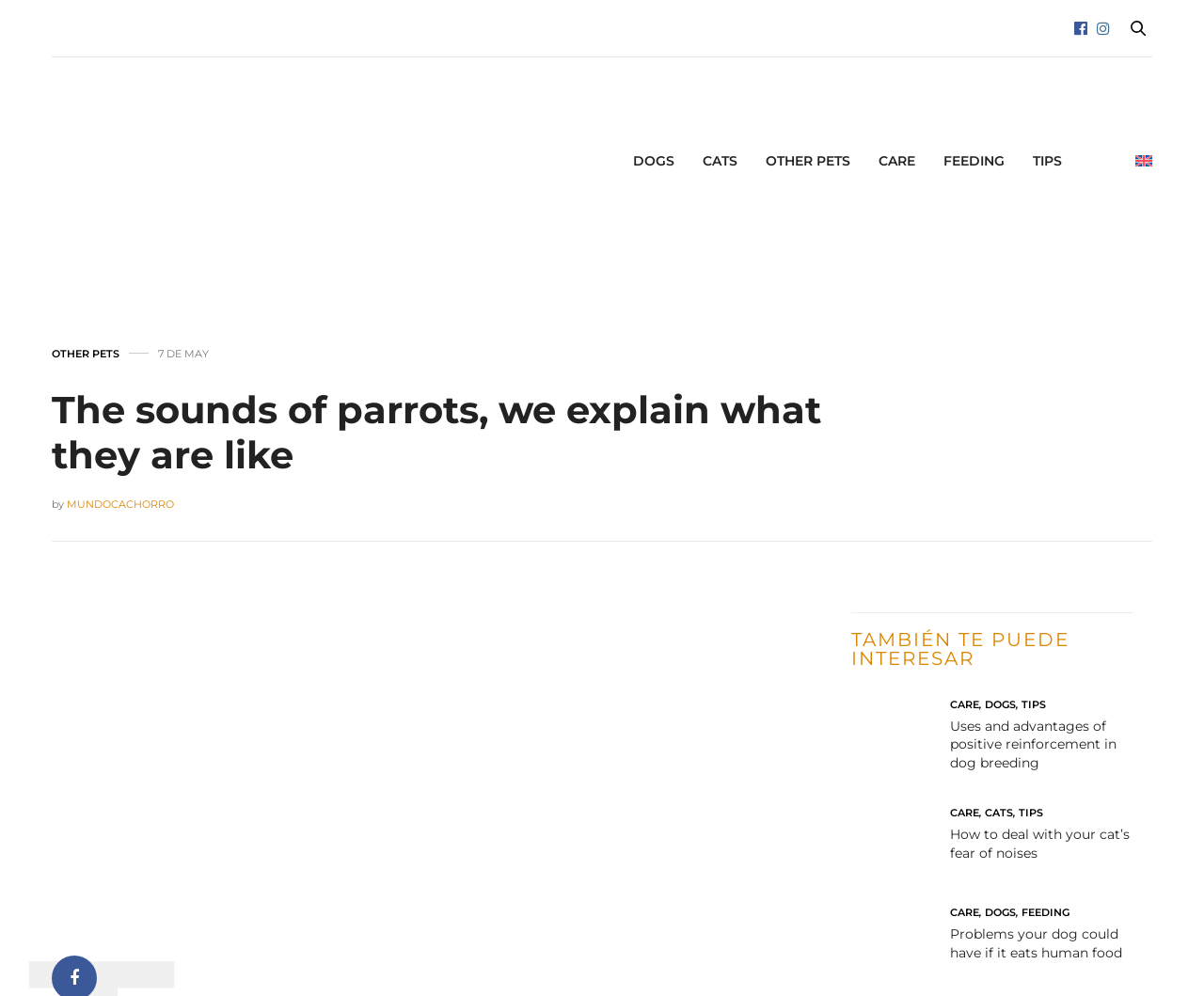From the given element description: "Other Pets", find the bounding box for the UI element. Provide the coordinates as four float numbers between 0 and 1, in the order [left, top, right, bottom].

[0.636, 0.138, 0.706, 0.185]